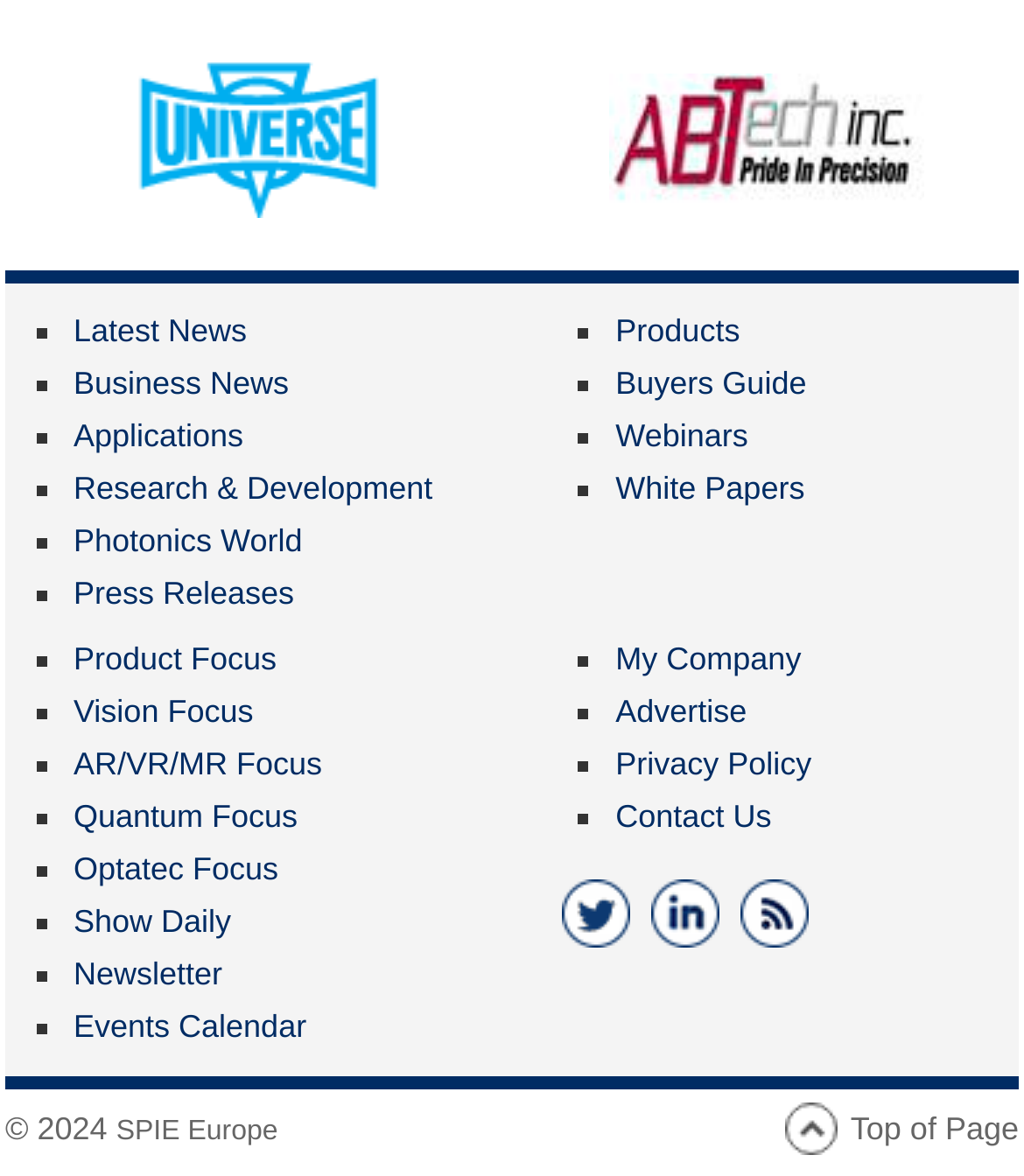How many social media links are there?
Give a single word or phrase answer based on the content of the image.

3